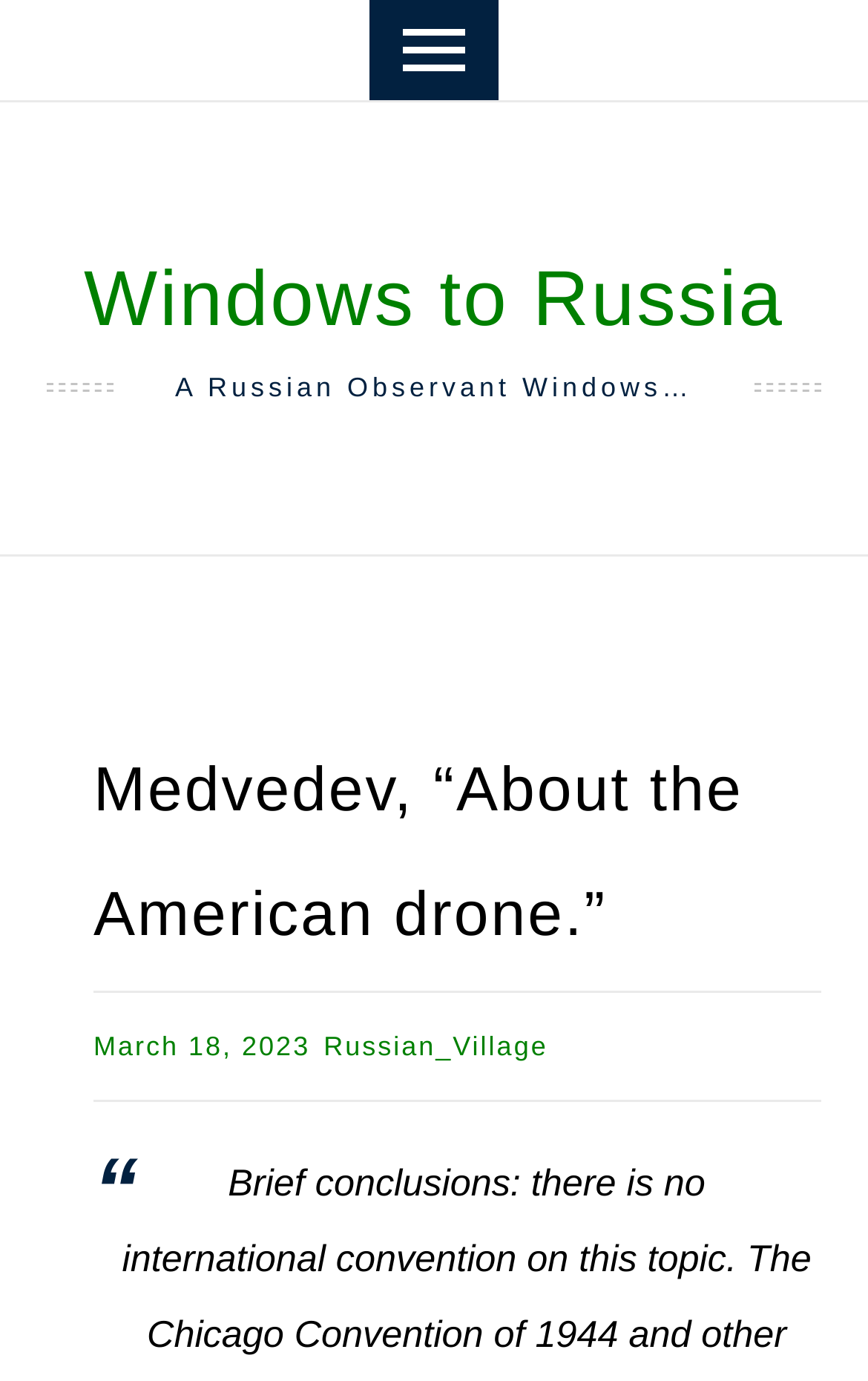What type of content is on the webpage?
Please answer the question with as much detail as possible using the screenshot.

I inferred the answer by analyzing the structure of the webpage which includes a heading, a publication date, and links, suggesting that the webpage contains an article.